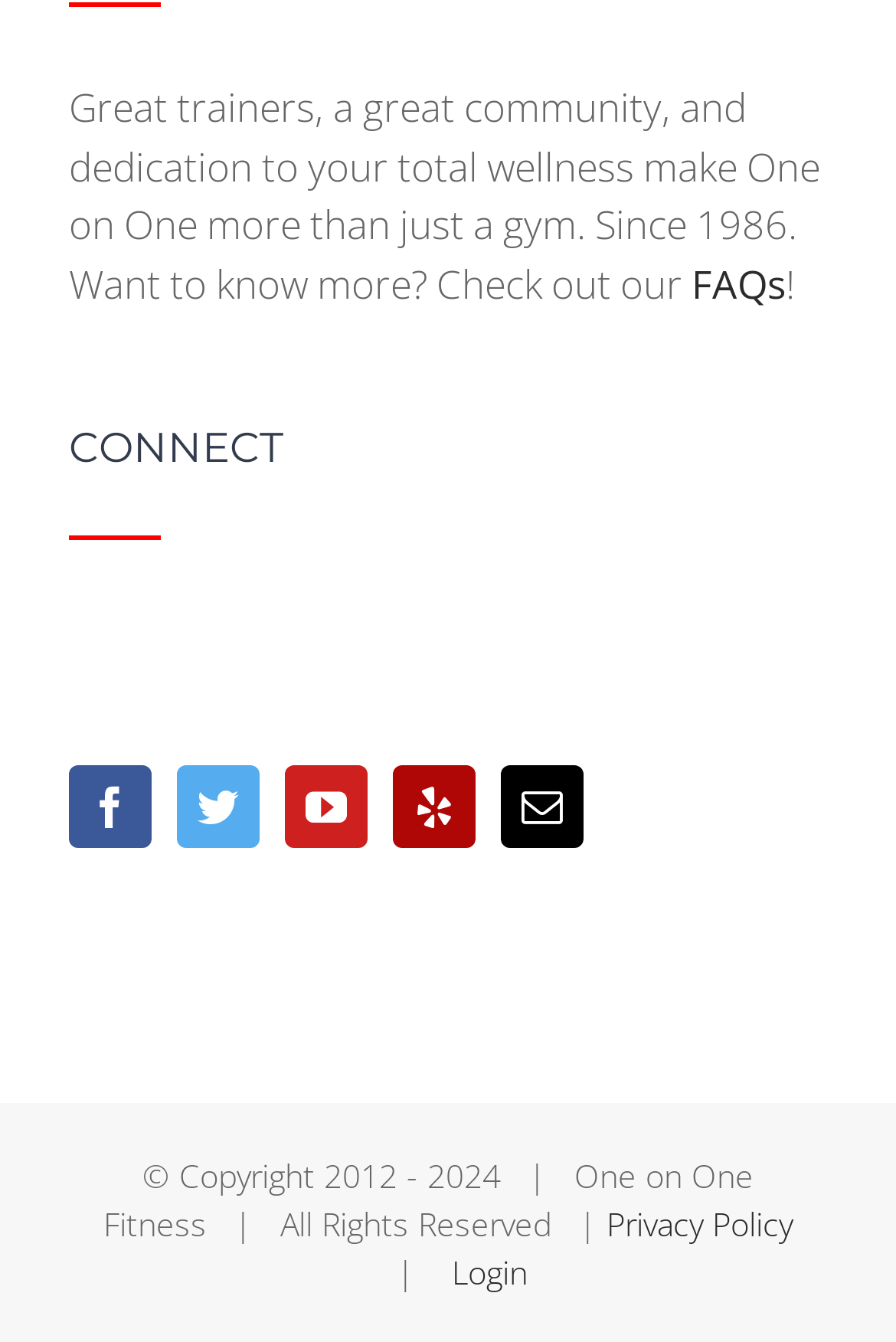What social media platforms are linked?
Please provide an in-depth and detailed response to the question.

The social media platforms linked can be found in the link elements with the text 'Facebook', 'Twitter', 'YouTube', and 'Yelp' respectively, which are located vertically in the middle of the webpage.